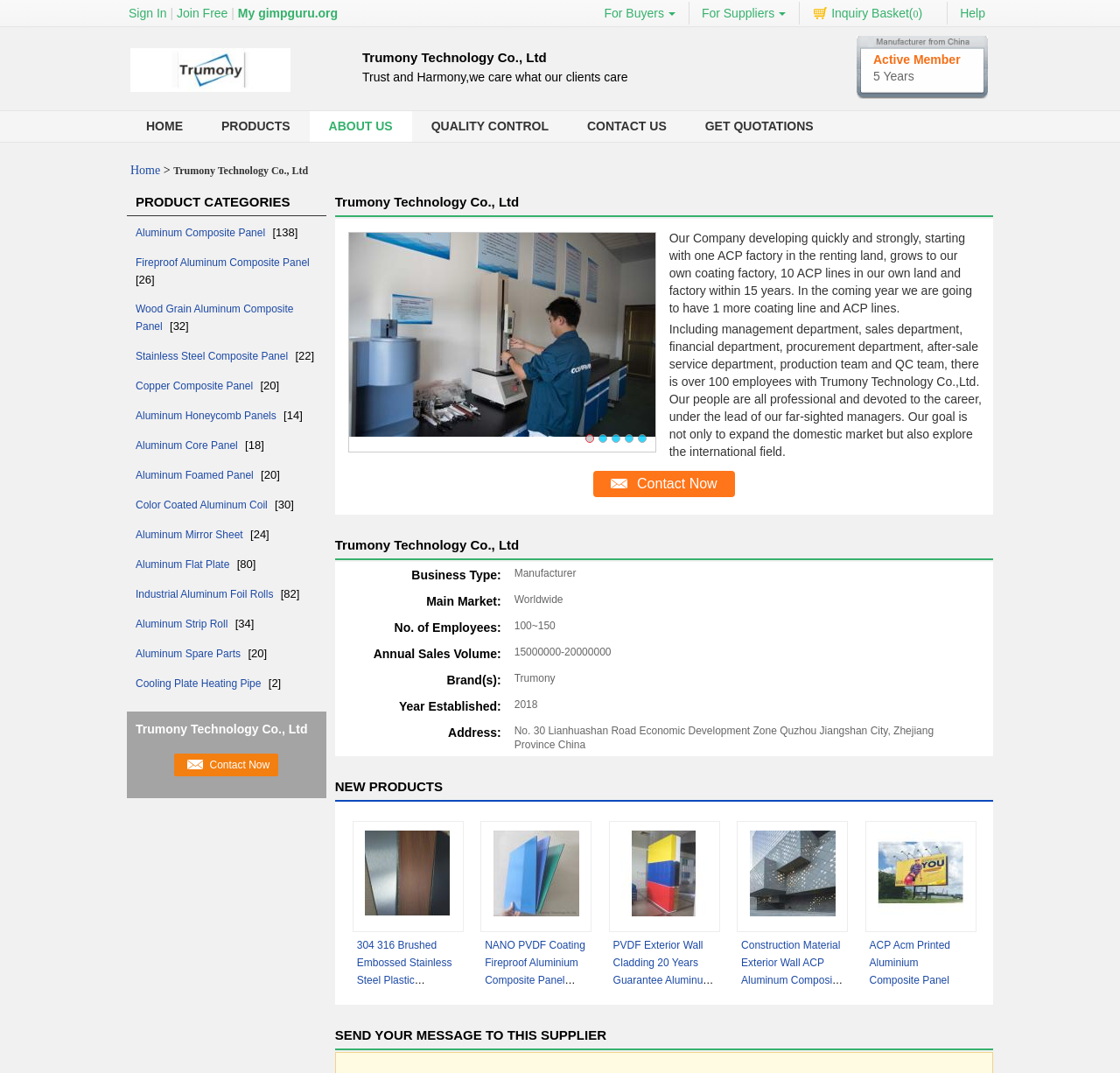How many employees does the company have?
From the image, respond using a single word or phrase.

100-150